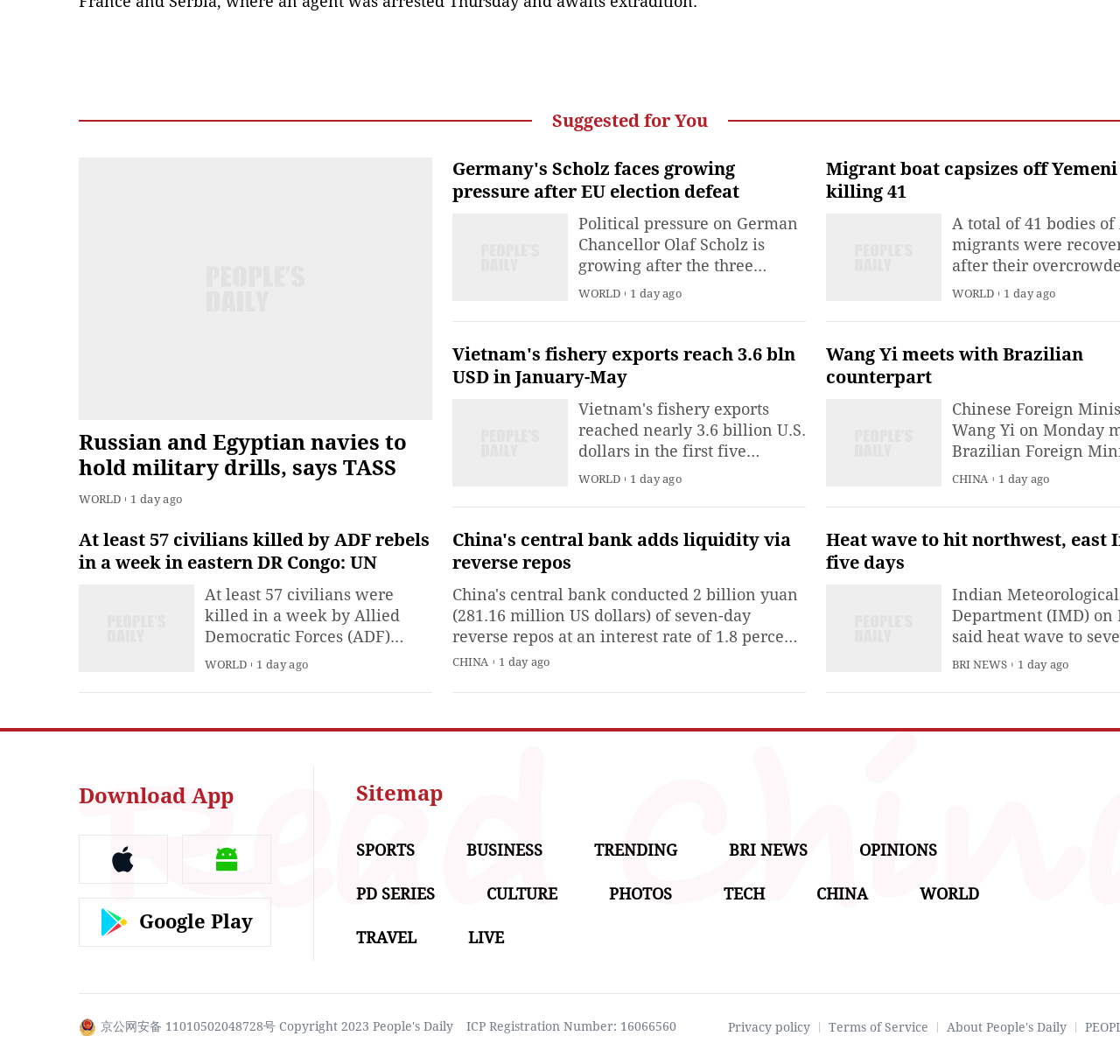Please locate the bounding box coordinates of the element that should be clicked to complete the given instruction: "Learn about People's Daily".

[0.845, 0.959, 0.952, 0.972]